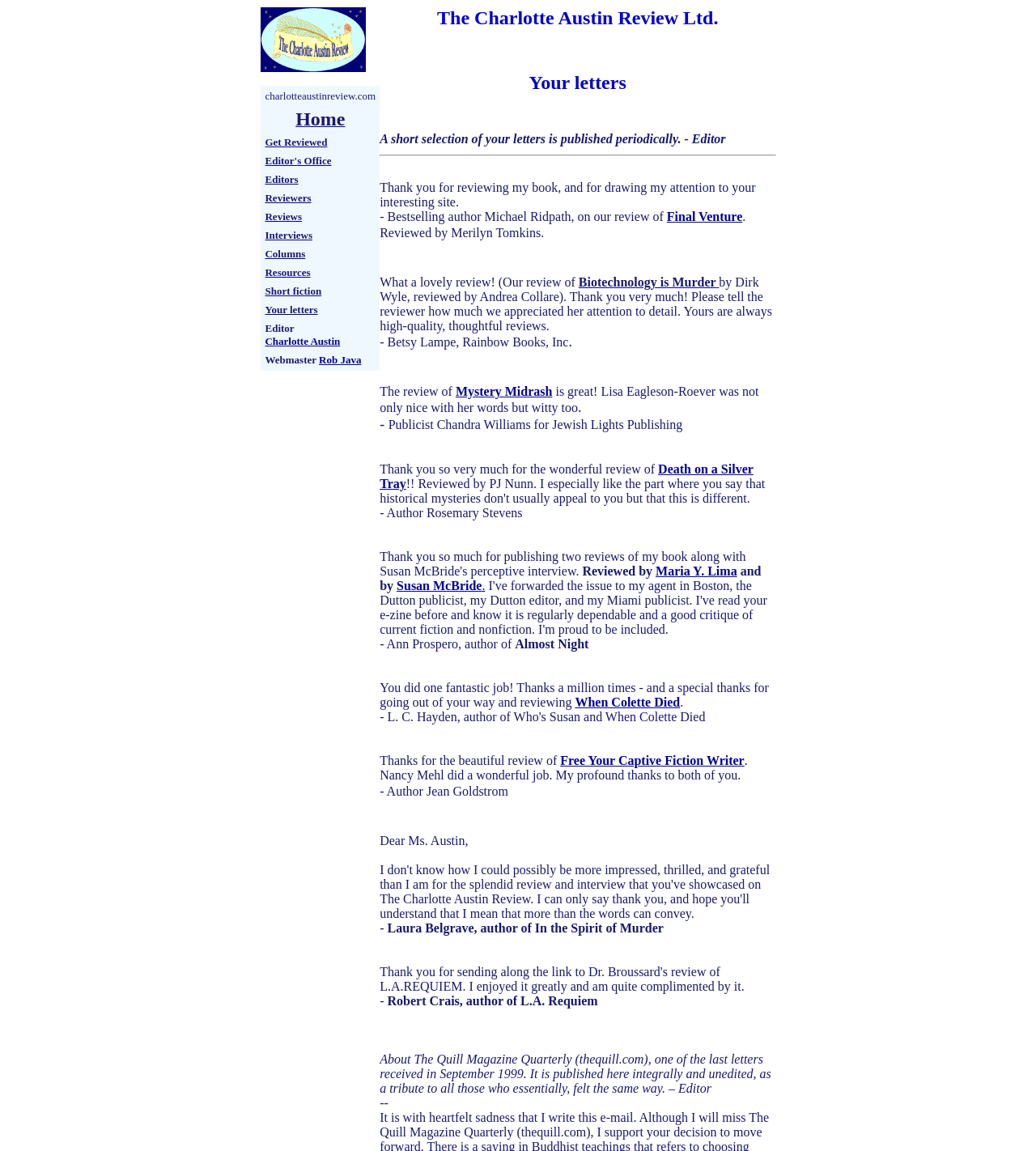Pinpoint the bounding box coordinates of the area that should be clicked to complete the following instruction: "Read Your letters". The coordinates must be given as four float numbers between 0 and 1, i.e., [left, top, right, bottom].

[0.434, 0.063, 0.681, 0.113]